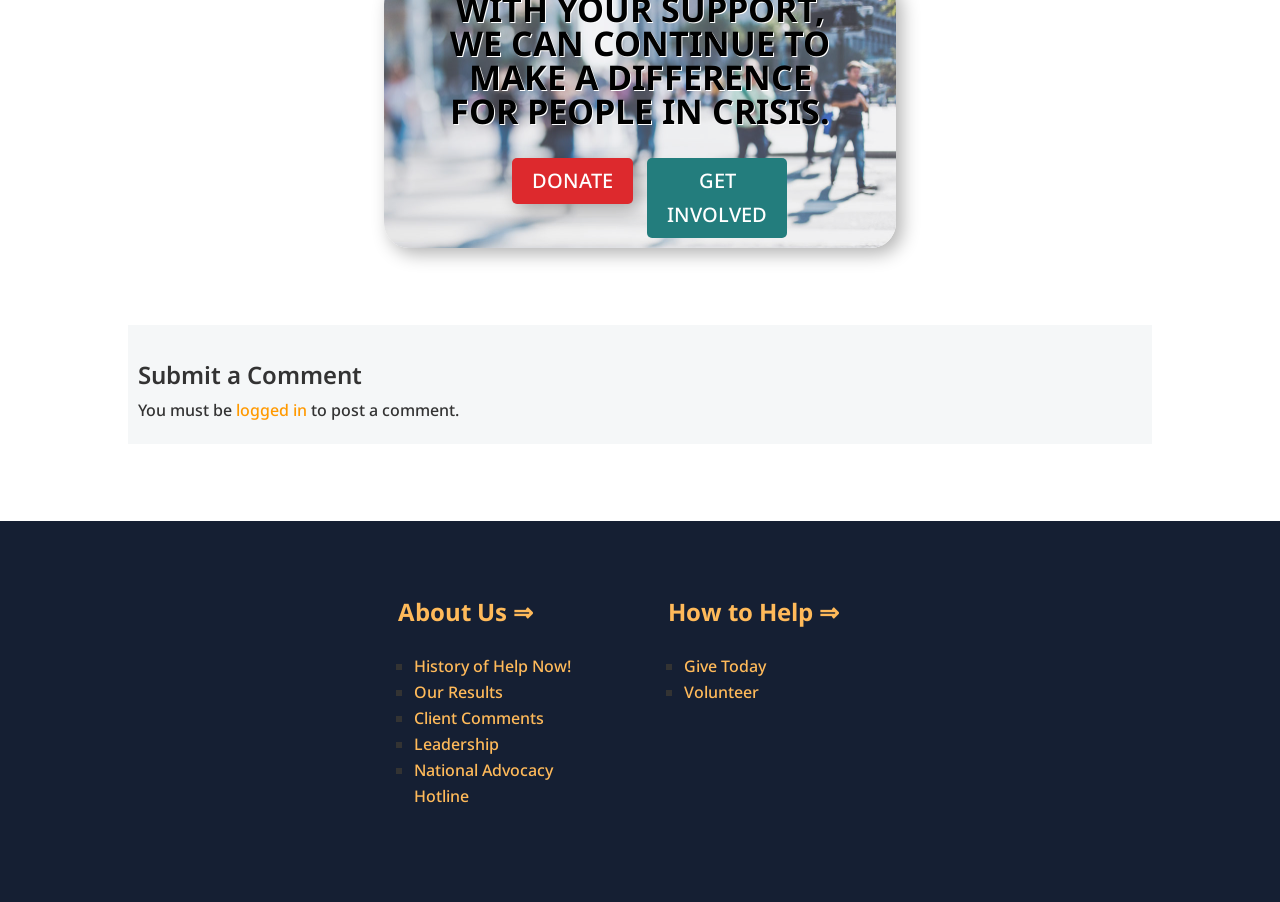Given the element description: "Volunteer", predict the bounding box coordinates of the UI element it refers to, using four float numbers between 0 and 1, i.e., [left, top, right, bottom].

[0.534, 0.755, 0.593, 0.78]